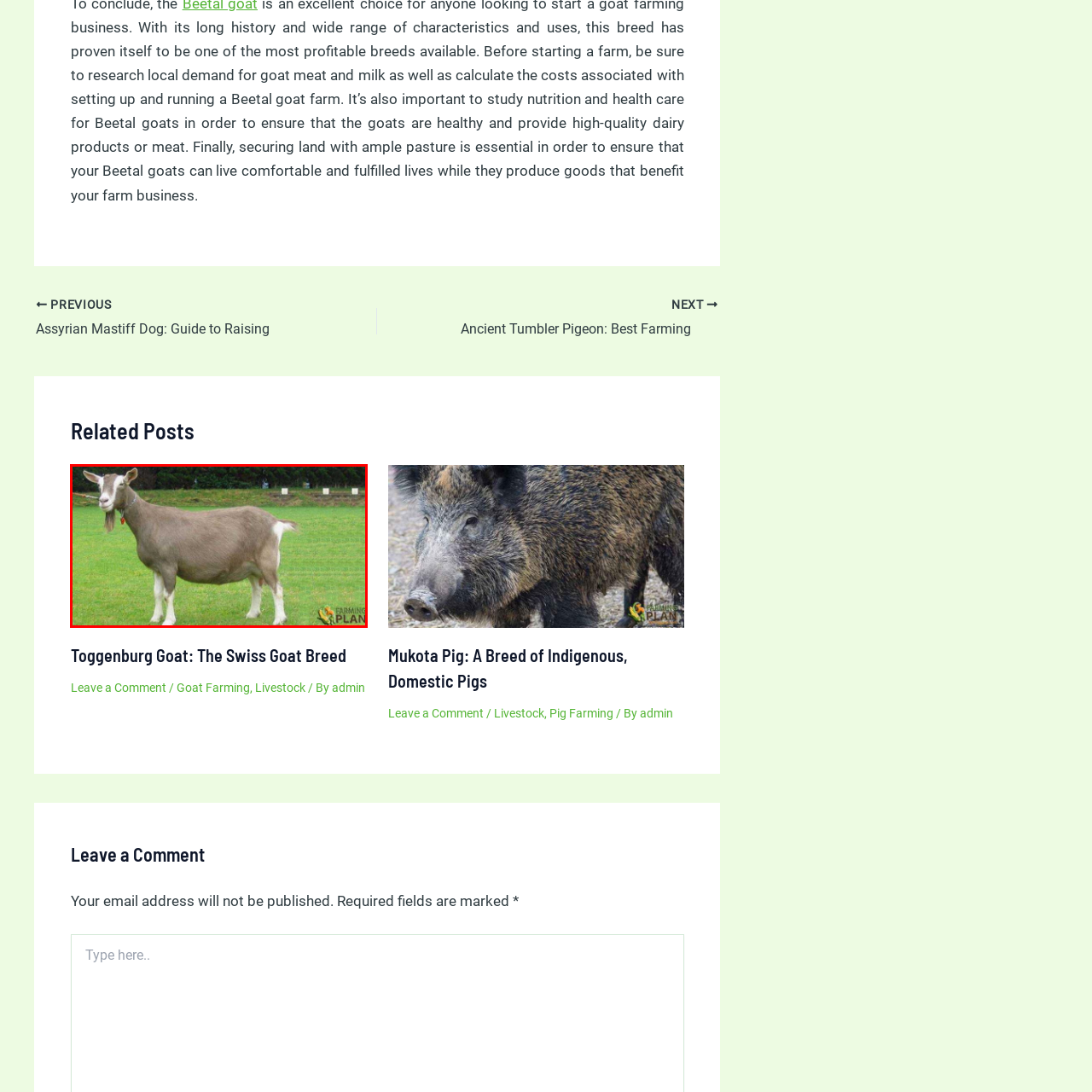Describe in detail the image that is highlighted by the red bounding box.

This image features a Toggenburg Goat, a breed known for its distinctive appearance and dairy production capabilities. The goat stands on lush green grass, showcasing its characteristic beige to grey coat with white markings on its legs and the underside. With its upright ears and a gentle expression, this Toggenburg goat exudes a calm demeanor, reflecting its sociable nature. Often appreciated for their high milk yield and friendly temperament, Toggenburg goats are a favorite among farmers and dairy enthusiasts. The background is a serene landscape, enhancing the pastoral feel of the scene.